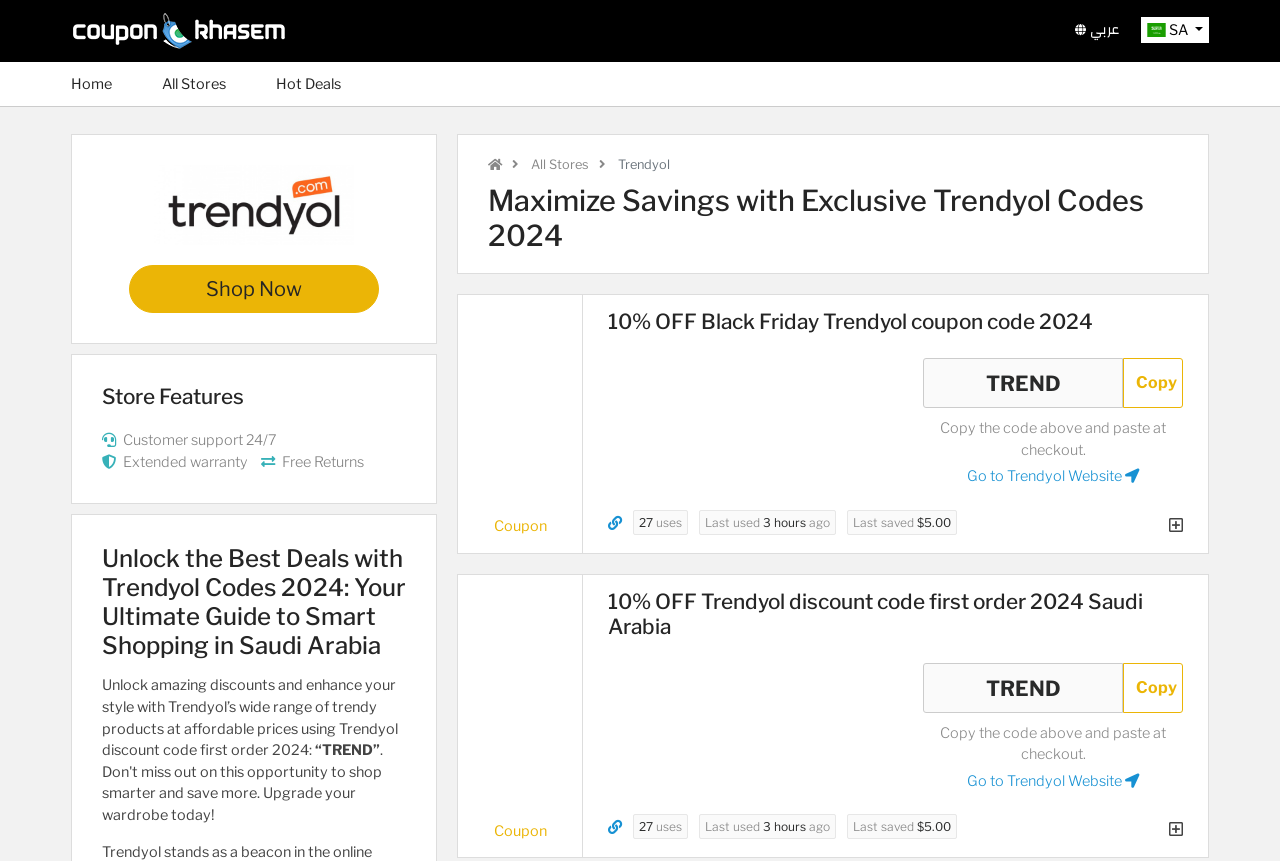Please identify the bounding box coordinates of the area that needs to be clicked to fulfill the following instruction: "Copy the 'TREND' coupon code."

[0.877, 0.416, 0.924, 0.474]